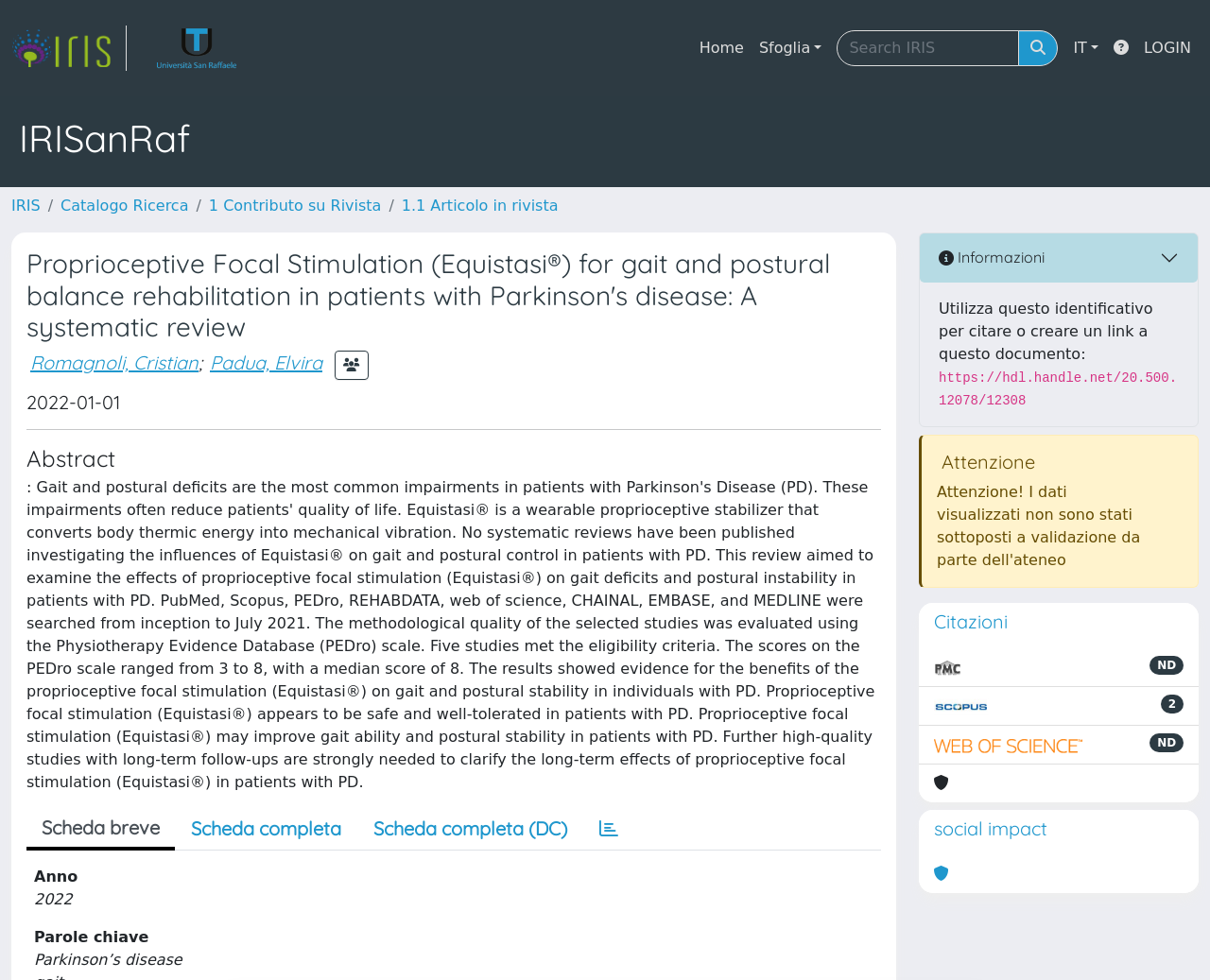What is the name of the research institution?
Provide a detailed answer to the question using information from the image.

The name of the research institution can be found in the top navigation menu, where it says 'IRIS' with an image logo next to it.